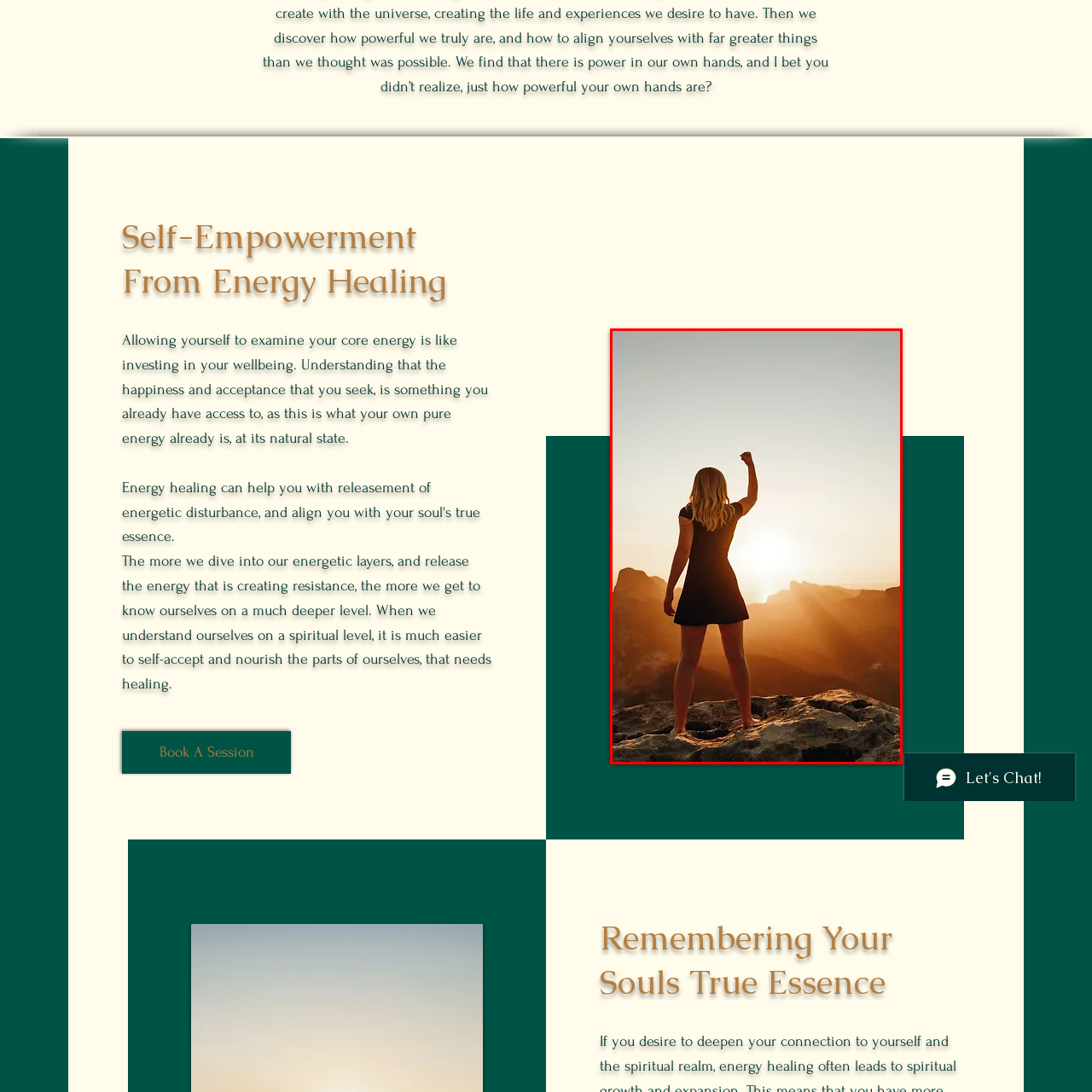Please scrutinize the image marked by the red boundary and answer the question that follows with a detailed explanation, using the image as evidence: 
What is the woman's stance in the image?

The caption describes the woman's stance as confident, with a raised fist, symbolizing victory and personal growth, which suggests that she is standing in a powerful and assertive manner.